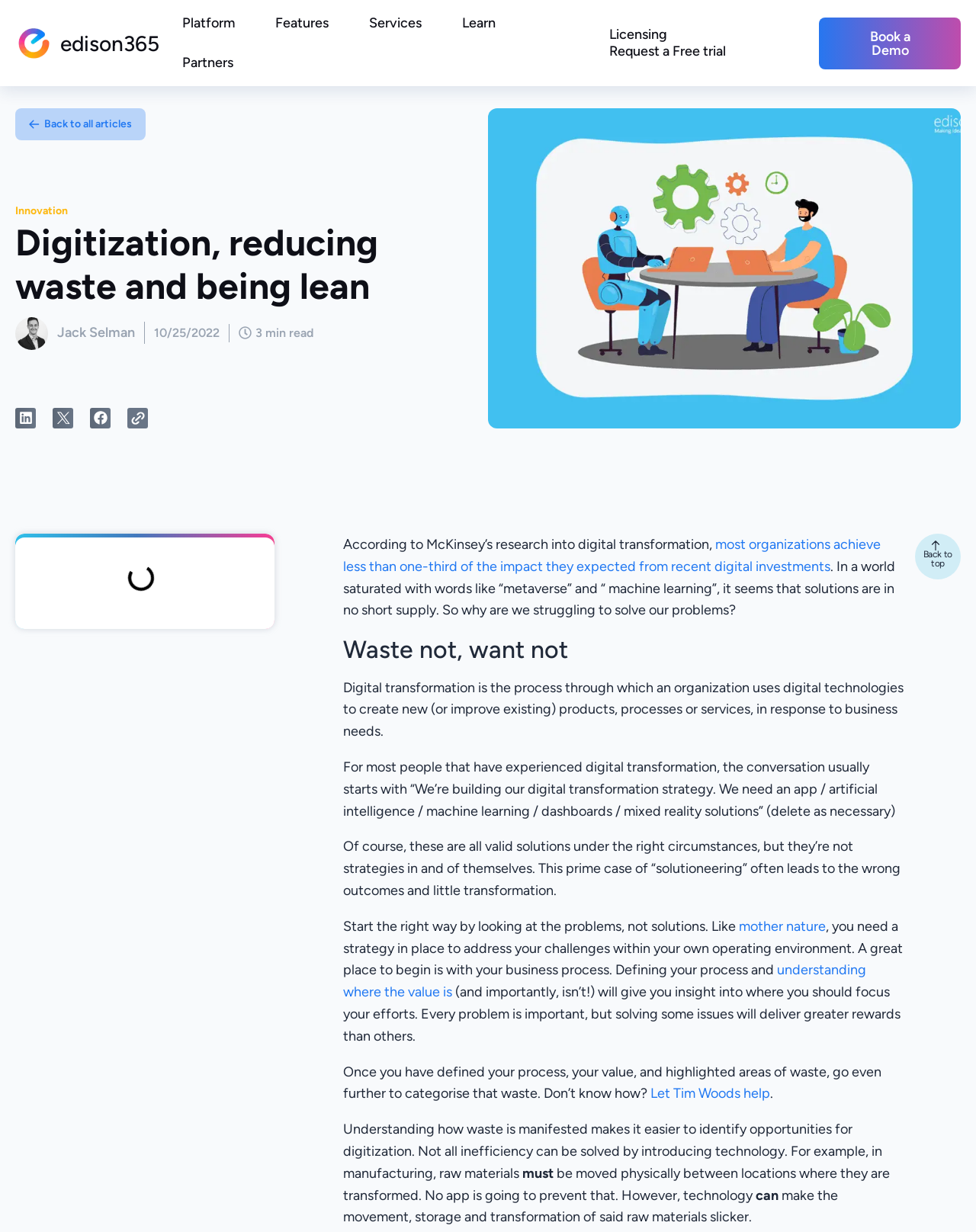Craft a detailed narrative of the webpage's structure and content.

The webpage is about creating a digital transformation strategy that reduces waste within an organization and avoids the pitfall of "solutioneering". At the top left corner, there is an Edison365 logo, and next to it, a navigation menu with links to Platform, Features, Services, and Learn. Below the navigation menu, there are links to Licensing, Request a Free trial, and Book a Demo.

The main content of the webpage is an article titled "Digitization, reducing waste and being lean". The article is written by Jack Selman and was published on October 25, 2022. It takes approximately 3 minutes to read. The article discusses the importance of having a digital transformation strategy in place to address challenges within an organization's operating environment. It highlights the need to define business processes, understand where value is created, and identify areas of waste.

The article is divided into sections, with headings such as "Waste not, want not" and "Understanding how waste is manifested makes it easier to identify opportunities for digitization". There are also links to external resources, such as McKinsey's research into digital transformation, and a link to let Tim Woods help with categorizing waste.

At the bottom of the article, there are social media buttons to share the article on LinkedIn, Twitter, and Facebook. There is also an image related to digital transformation. On the right side of the article, there is a large image that spans the entire length of the article, with a caption "Digital transformation".